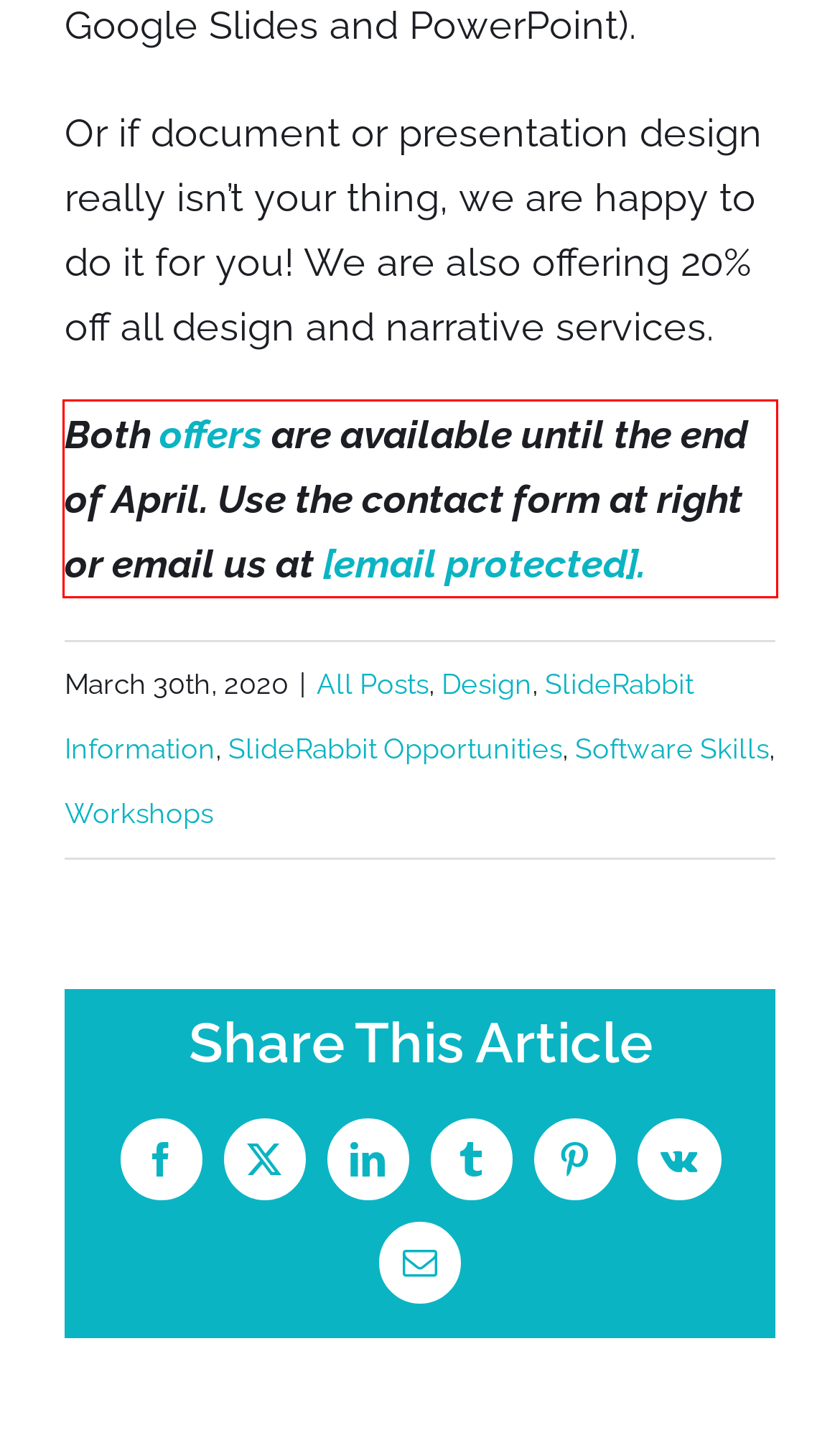Please extract the text content within the red bounding box on the webpage screenshot using OCR.

Both offers are available until the end of April. Use the contact form at right or email us at [email protected].